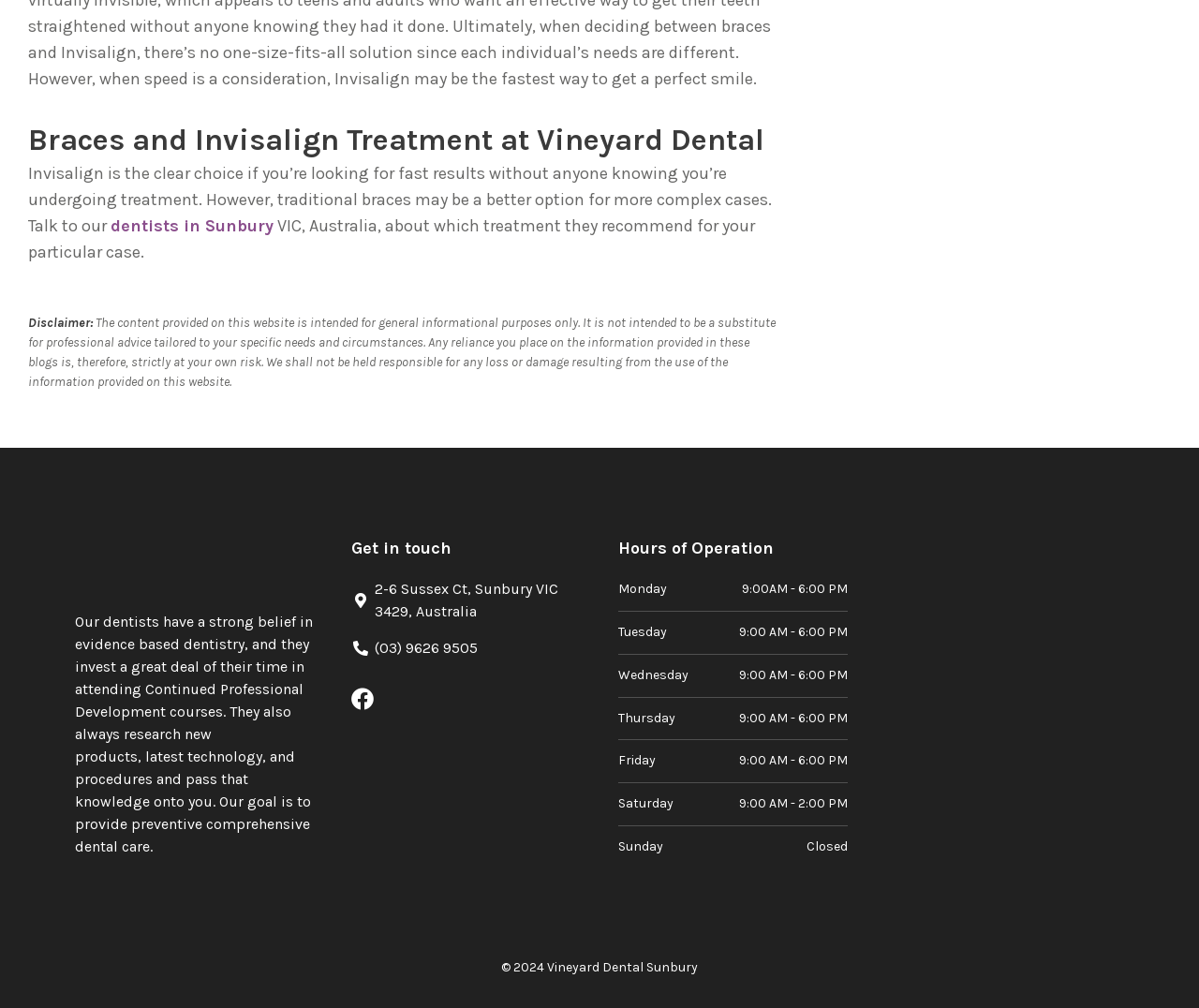What are the hours of operation on Saturday?
Could you please answer the question thoroughly and with as much detail as possible?

The hours of operation can be found in the 'Hours of Operation' section, which lists the hours for each day of the week. On Saturday, the hours are listed as '9:00 AM - 2:00 PM'.